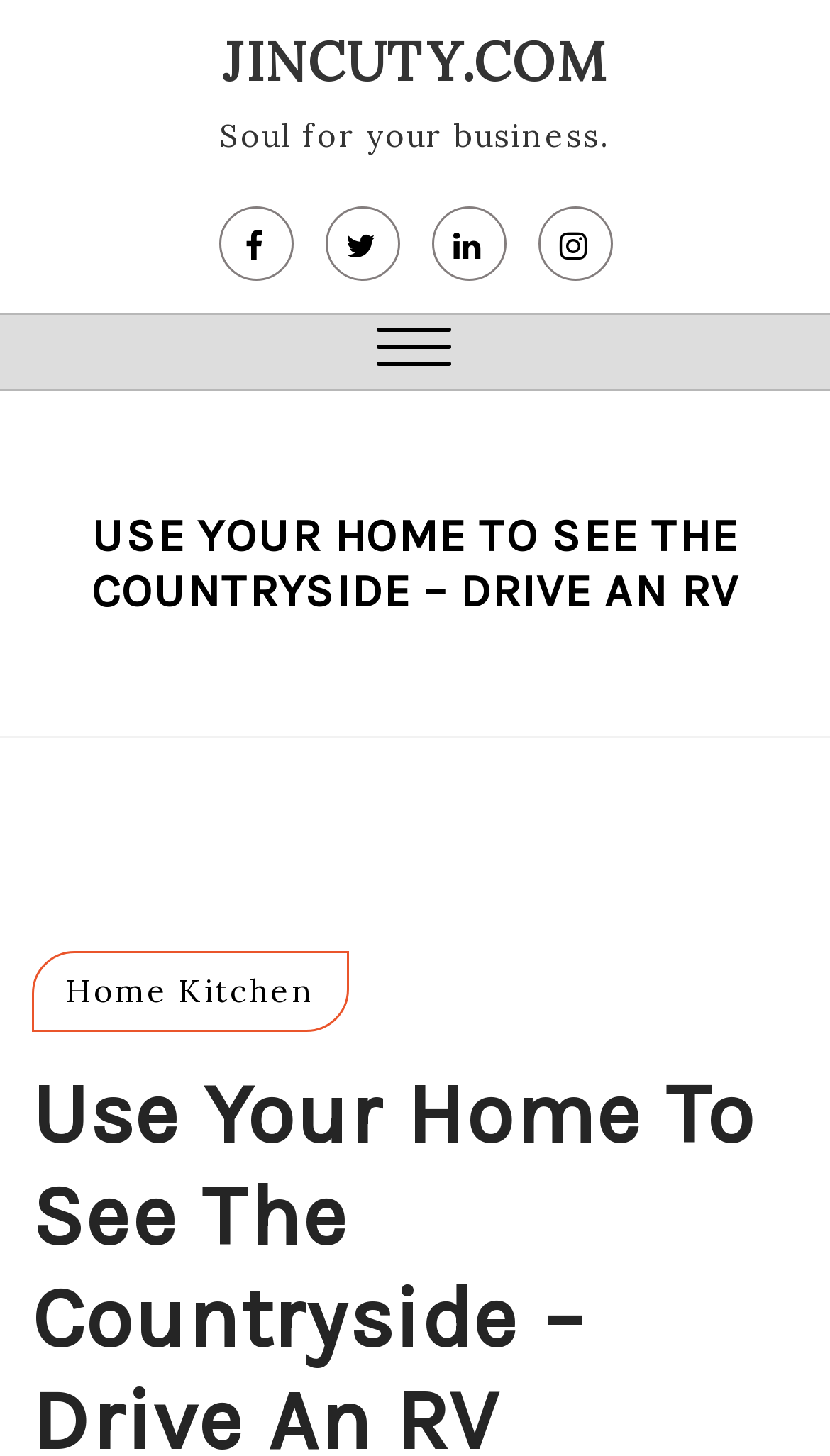Offer a meticulous description of the webpage's structure and content.

The webpage is about recreational vehicles or motor homes, with a focus on their luxurious aspects. At the top left of the page, there is a link to "JINCUTY.COM" and a static text "Soul for your business." Next to these elements, there are four social media links, represented by icons, arranged horizontally. 

Below these elements, there is a button with a popup menu, and another button labeled "Close Menu" positioned at the top left corner of the page. 

The main heading "USE YOUR HOME TO SEE THE COUNTRYSIDE – DRIVE AN RV" is prominently displayed, spanning almost the entire width of the page. 

Underneath the main heading, there is a link to "Home Kitchen", which is likely a subcategory or related topic to recreational vehicles.